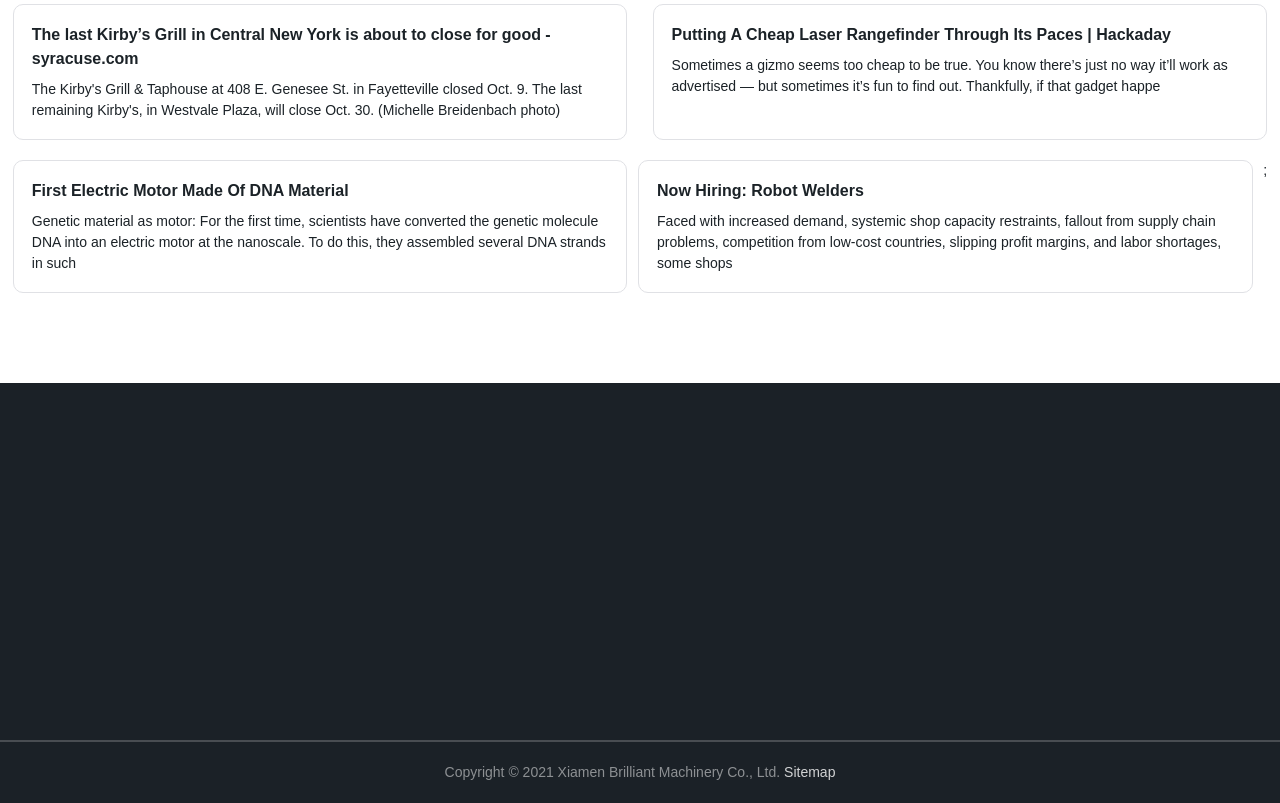Based on the image, please elaborate on the answer to the following question:
How many links are present in the menu section?

The menu section on the webpage contains links to 'Casa', 'Prodotti', 'Notizia', 'Blog', 'Chi siamo', and 'Contattaci', which totals 6 links.